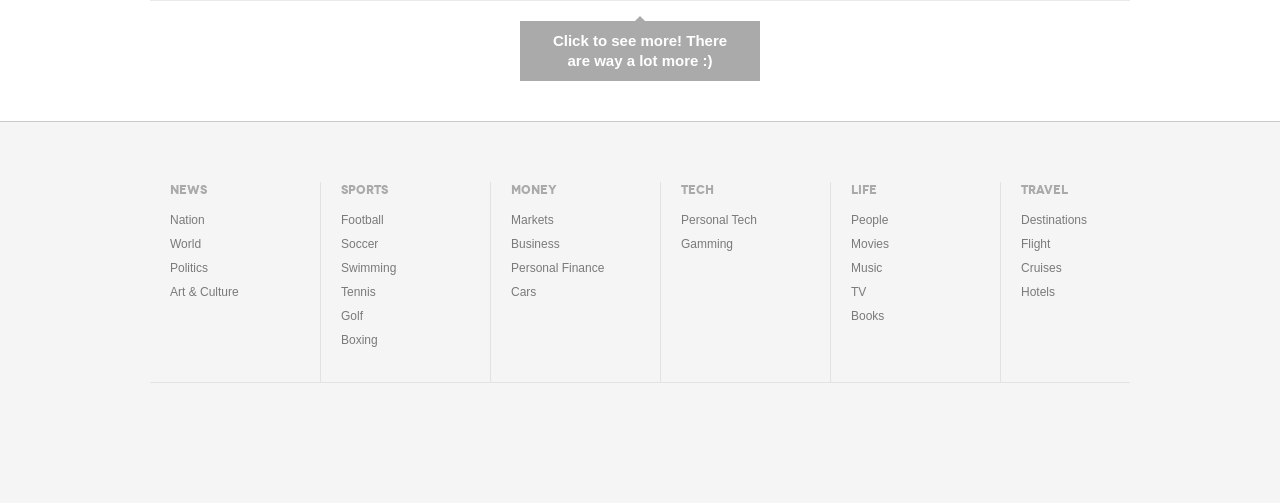Please give a short response to the question using one word or a phrase:
What is the last sport listed in the SPORTS section?

Boxing